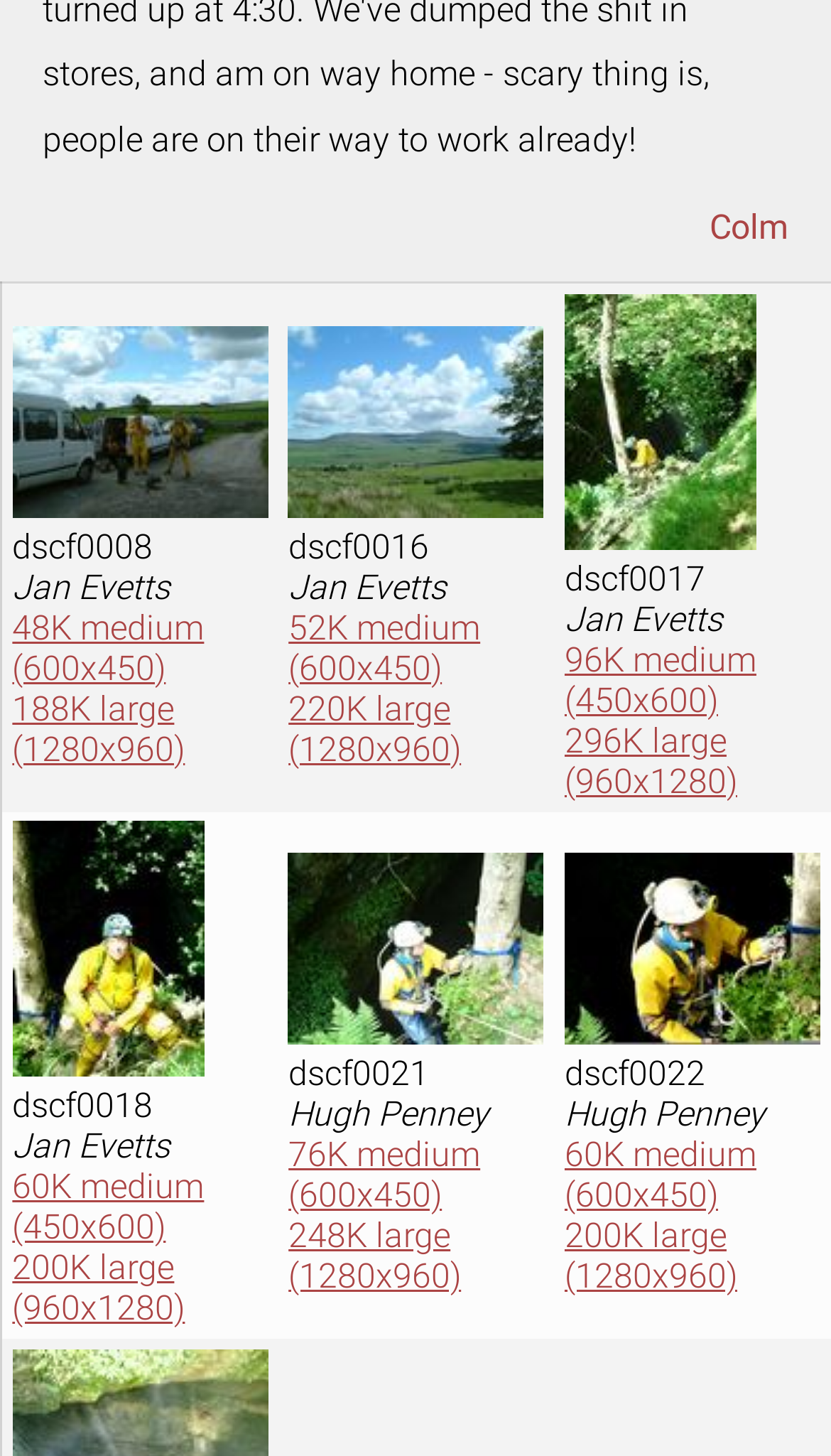What is the name of the person in the second gridcell?
Please look at the screenshot and answer in one word or a short phrase.

Jan Evetts